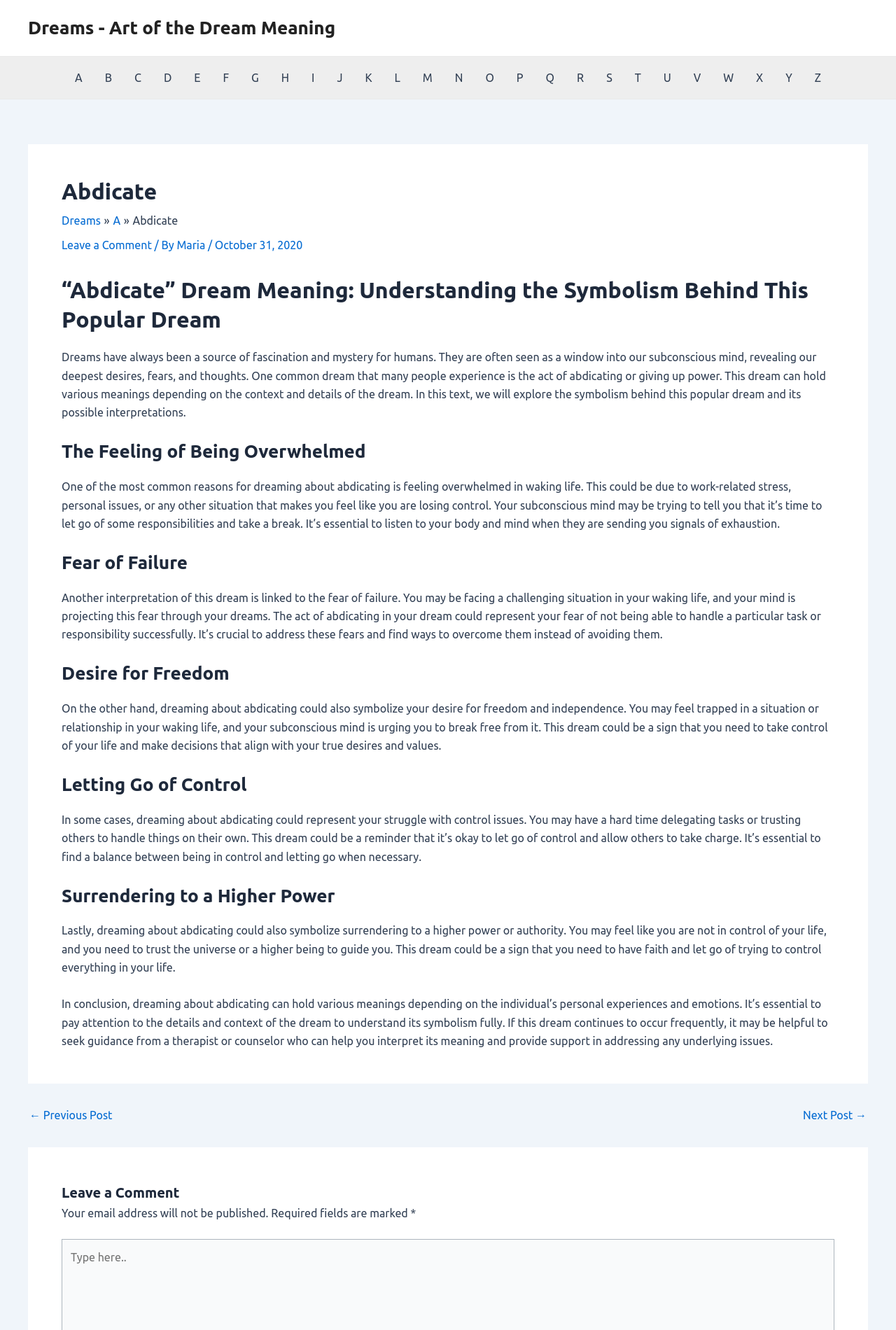Give the bounding box coordinates for the element described as: "Dreams".

[0.069, 0.161, 0.112, 0.171]